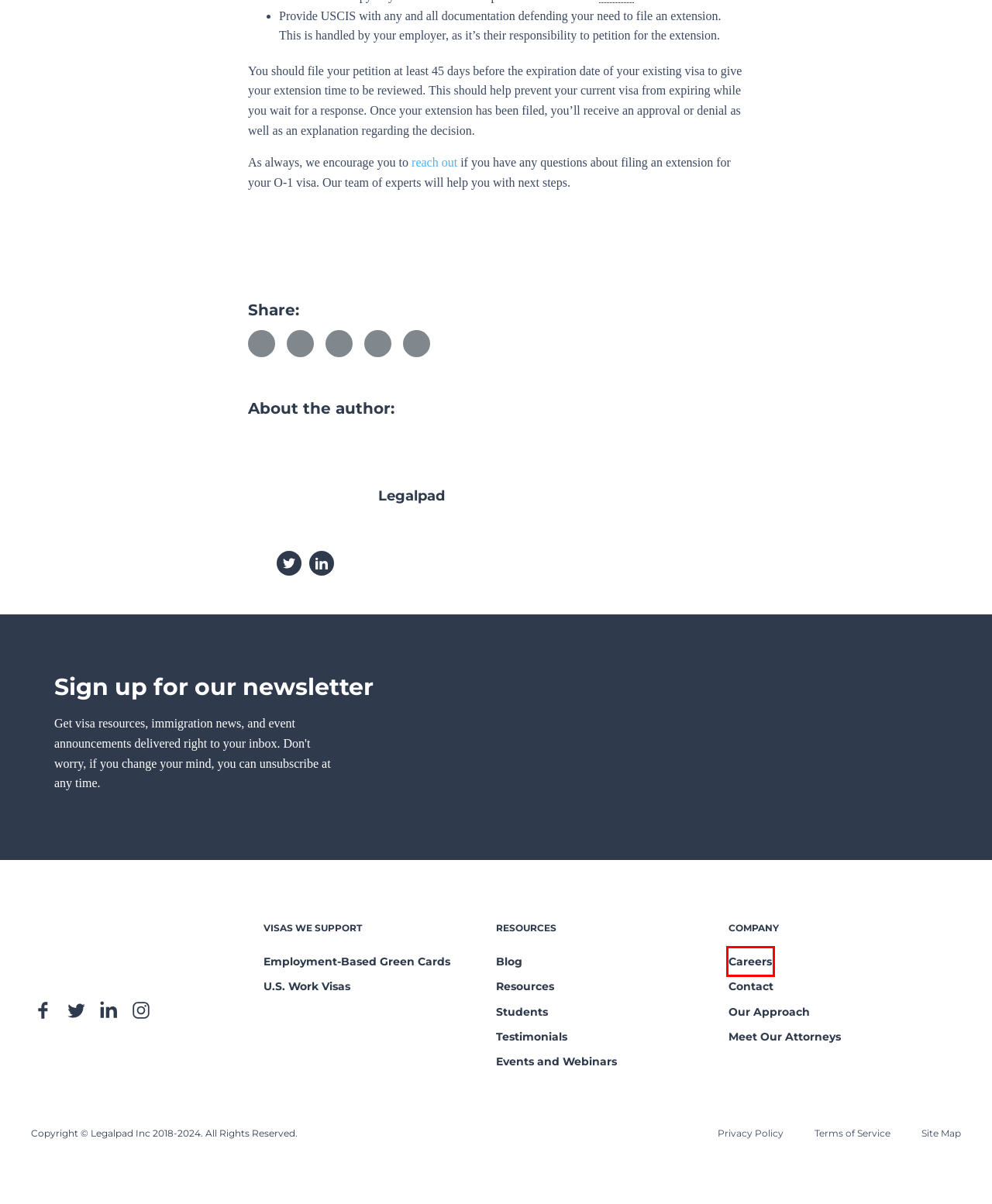Given a screenshot of a webpage with a red bounding box highlighting a UI element, determine which webpage description best matches the new webpage that appears after clicking the highlighted element. Here are the candidates:
A. U.S. Work Visas | Legalpad | US Immigration and Work Visa Technology
B. Careers | Legalpad | US Immigration and Work Visa Technology
C. Site Map | Legalpad | US Immigration and Work Visa Technology
D. Terms of Service | Legalpad | US Immigration and Work Visa Technology
E. Blog | Legalpad | U.S. Immigration and Work Visa Technology
F. Our Attorneys | Legalpad | US Immigration and Work Visa Technology
G. Employment-Based Green Cards | Legalpad | US Immigration and Work Visa Technology
H. Privacy Policy | Legalpad | US Immigration and Work Visa Technology

B